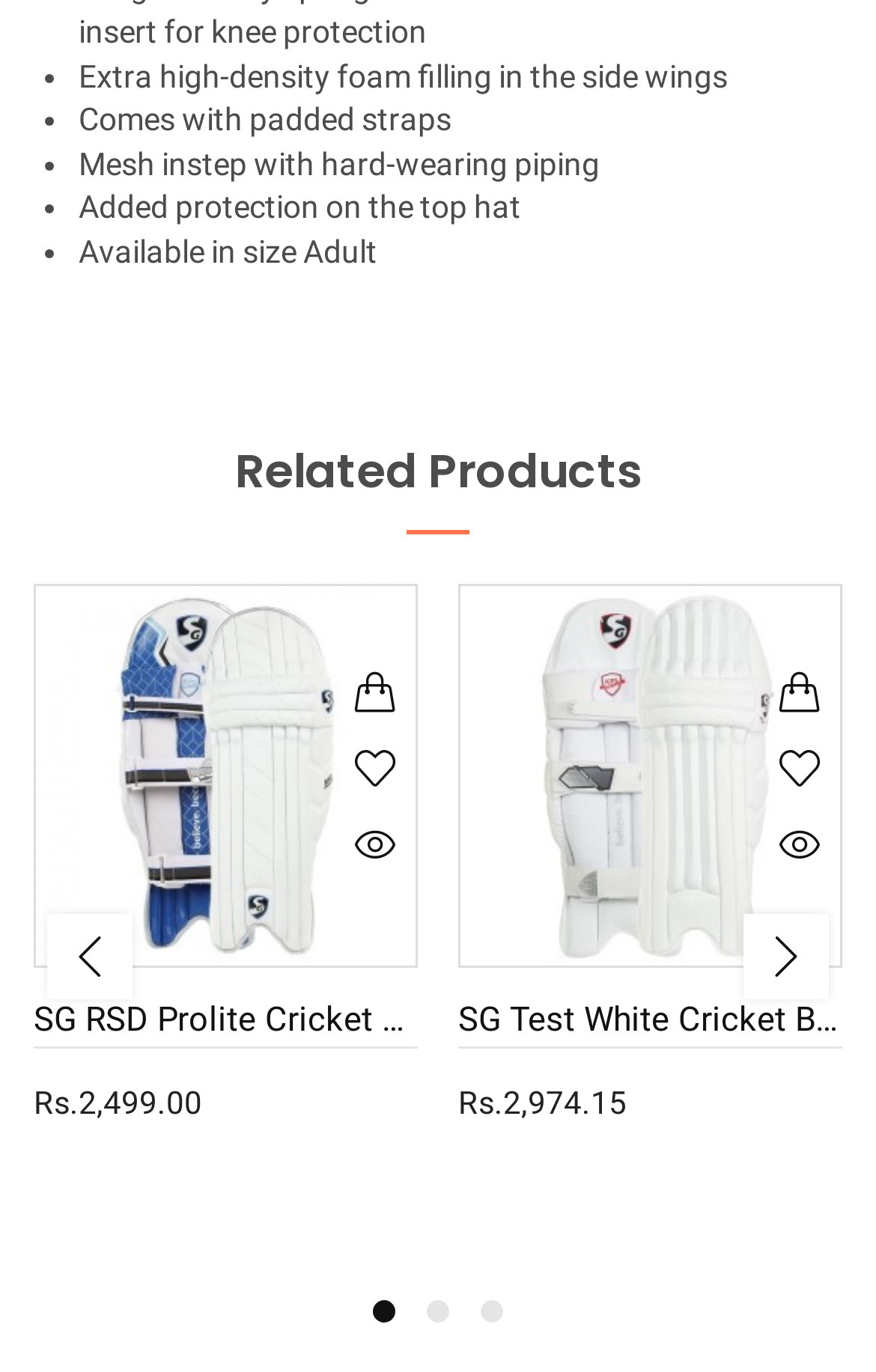Determine the bounding box coordinates of the clickable region to follow the instruction: "Go to the second page".

[0.487, 0.948, 0.513, 0.965]